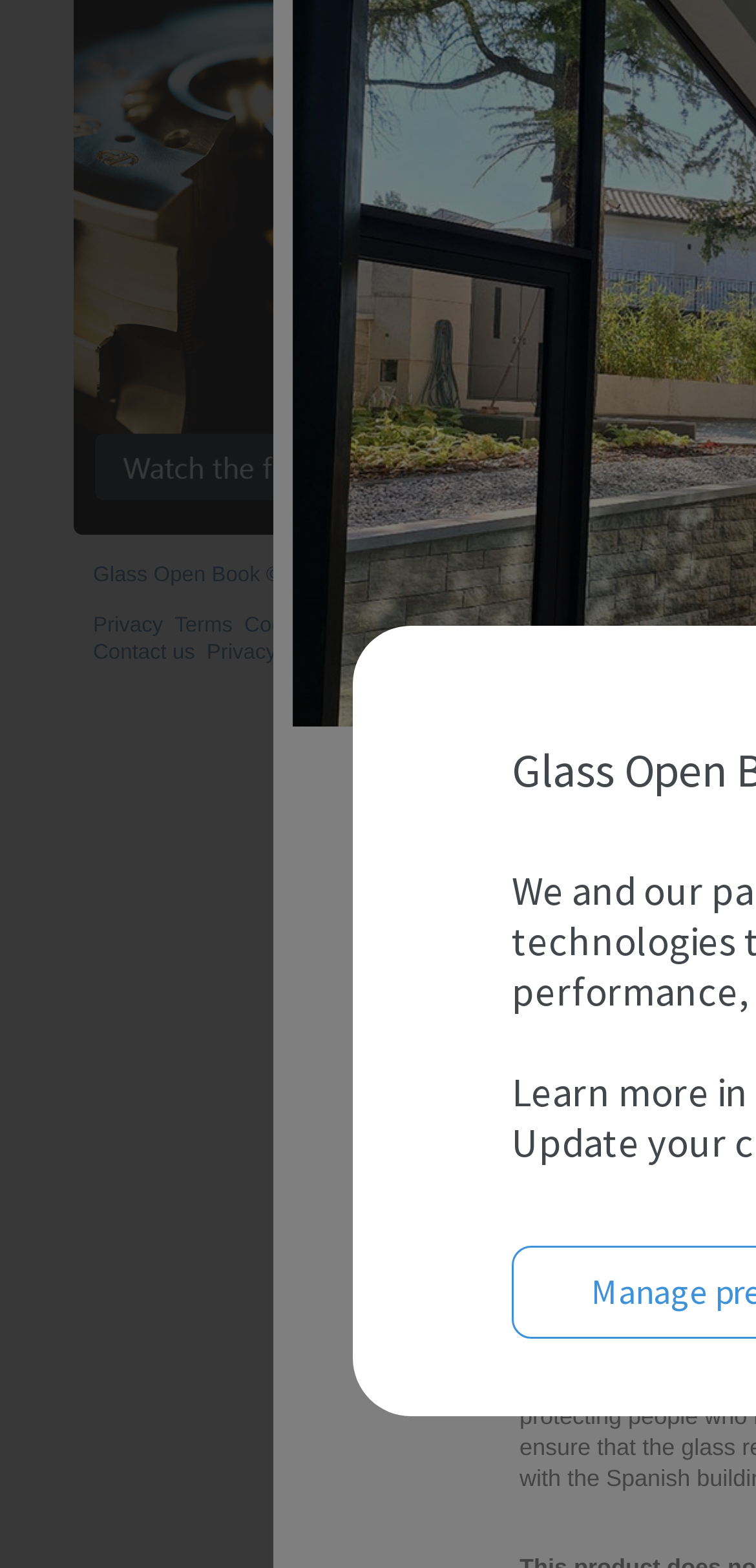Extract the bounding box coordinates of the UI element described by: "Privacy". The coordinates should include four float numbers ranging from 0 to 1, e.g., [left, top, right, bottom].

[0.123, 0.39, 0.216, 0.408]